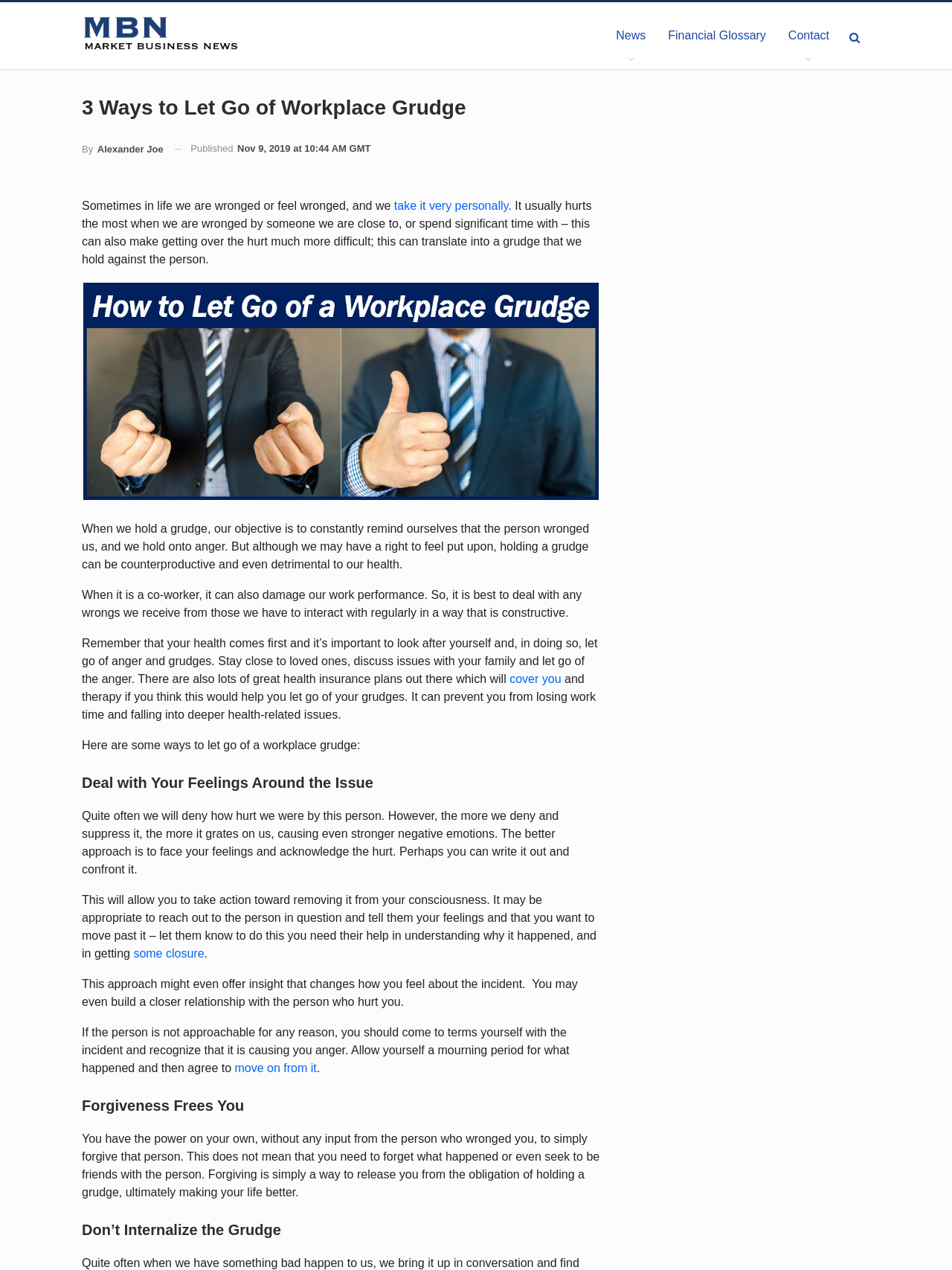Please identify the bounding box coordinates of the area I need to click to accomplish the following instruction: "Click on the 'Market Business News' link".

[0.086, 0.002, 0.279, 0.052]